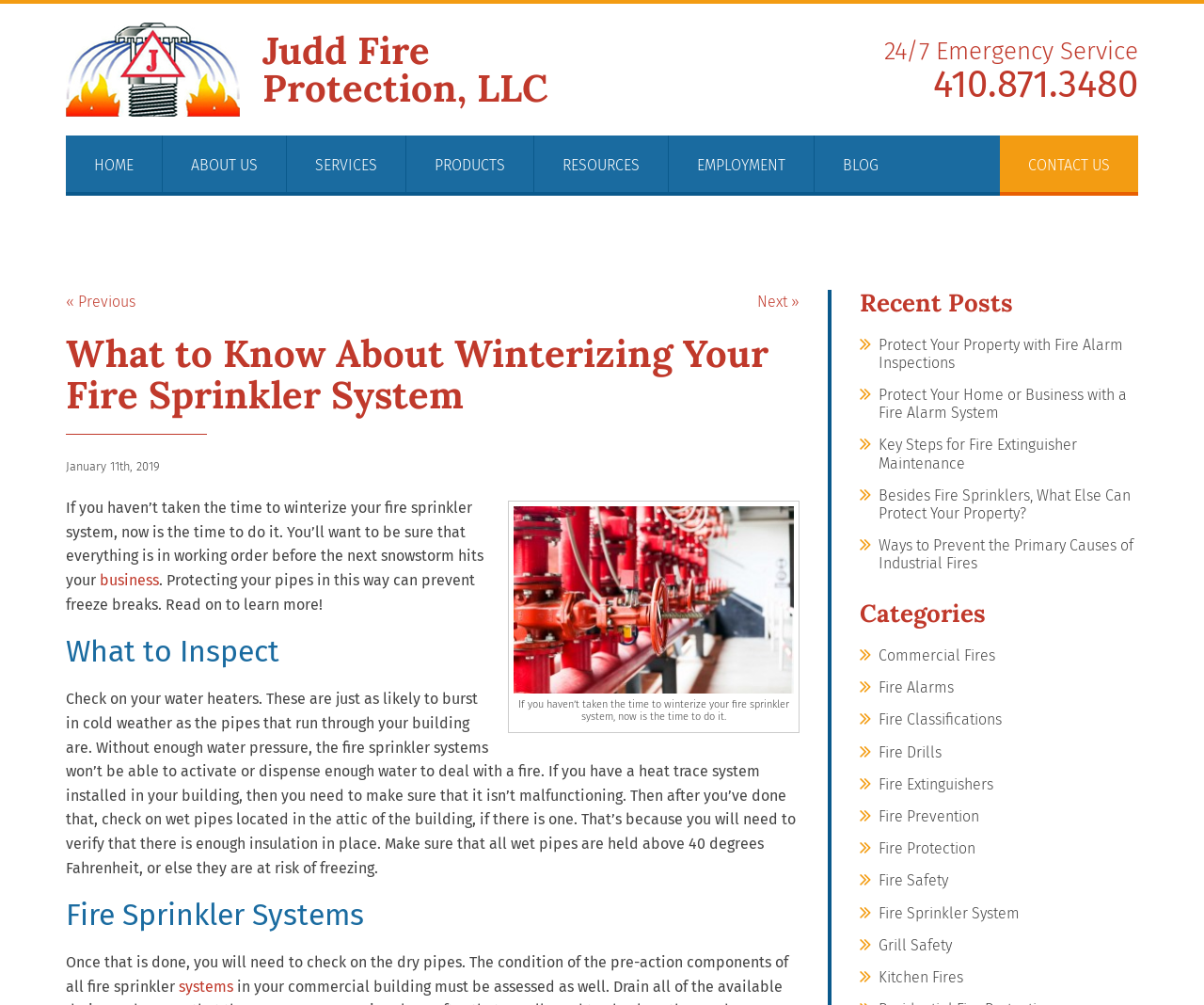Determine the bounding box coordinates for the area that should be clicked to carry out the following instruction: "Learn more about fire sprinkler systems".

[0.148, 0.973, 0.194, 0.991]